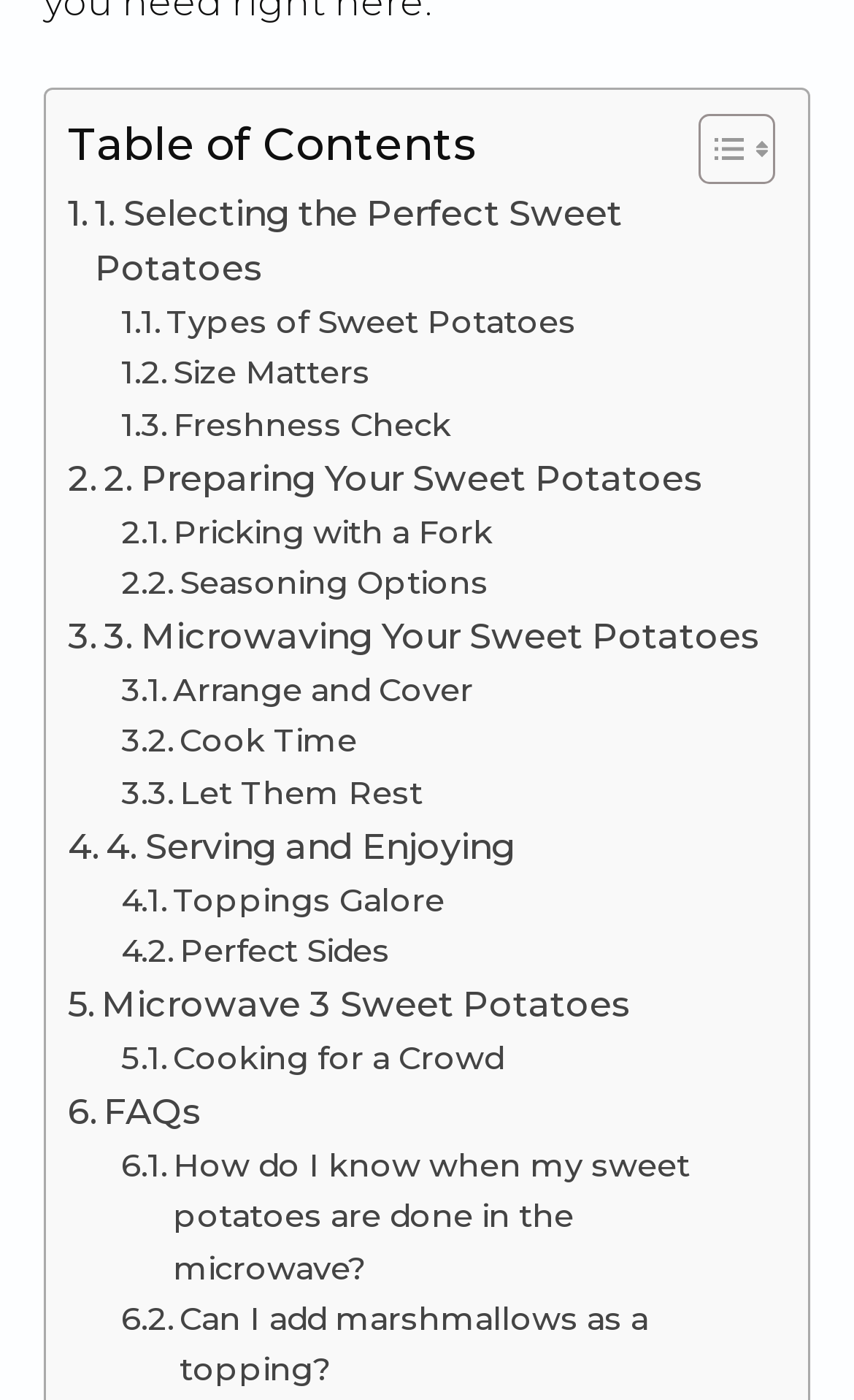Locate the bounding box coordinates of the area you need to click to fulfill this instruction: 'Select the first topic'. The coordinates must be in the form of four float numbers ranging from 0 to 1: [left, top, right, bottom].

[0.079, 0.132, 0.895, 0.213]